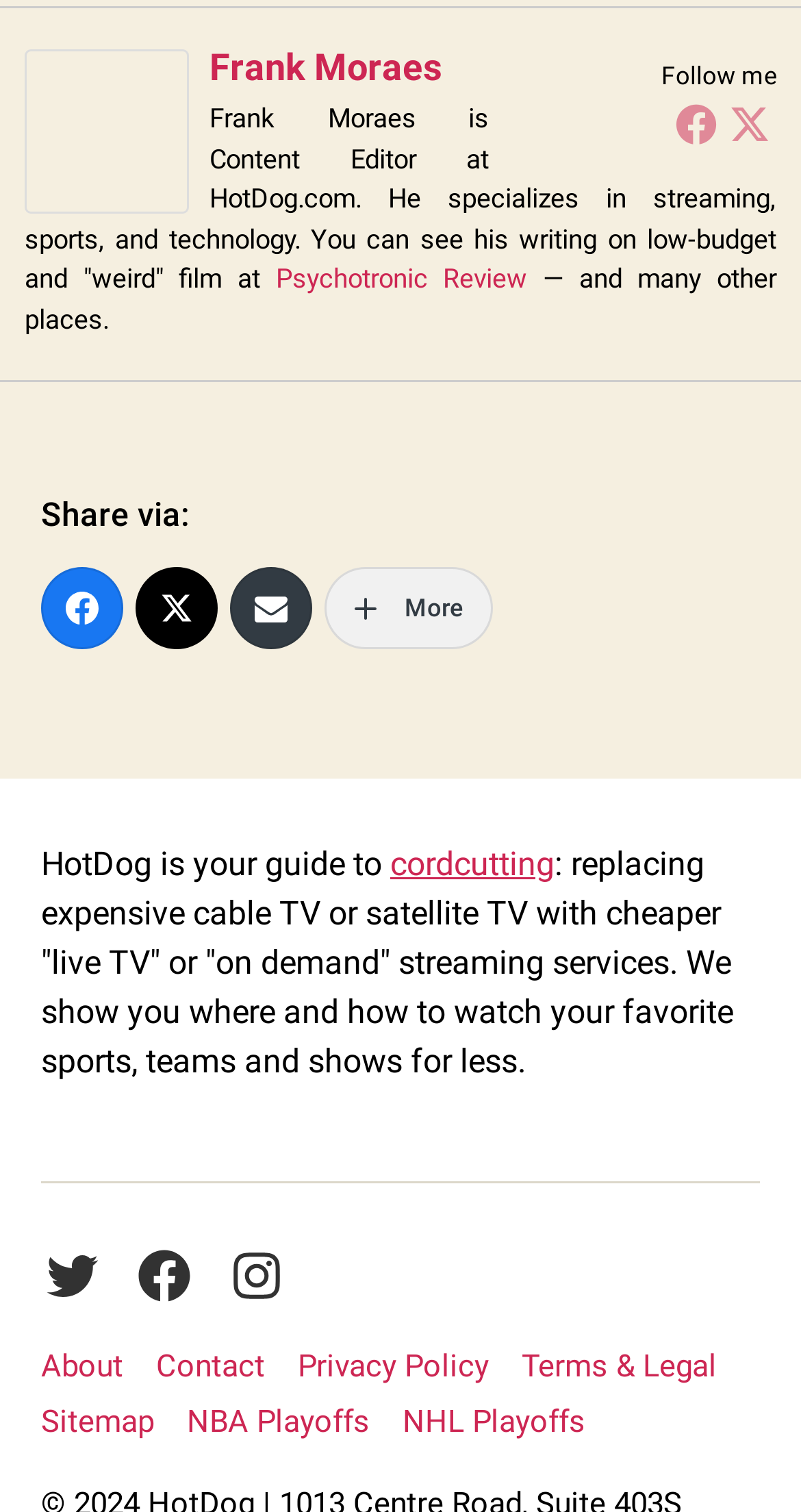Extract the bounding box coordinates for the UI element described as: "Terms & Legal".

[0.651, 0.891, 0.895, 0.915]